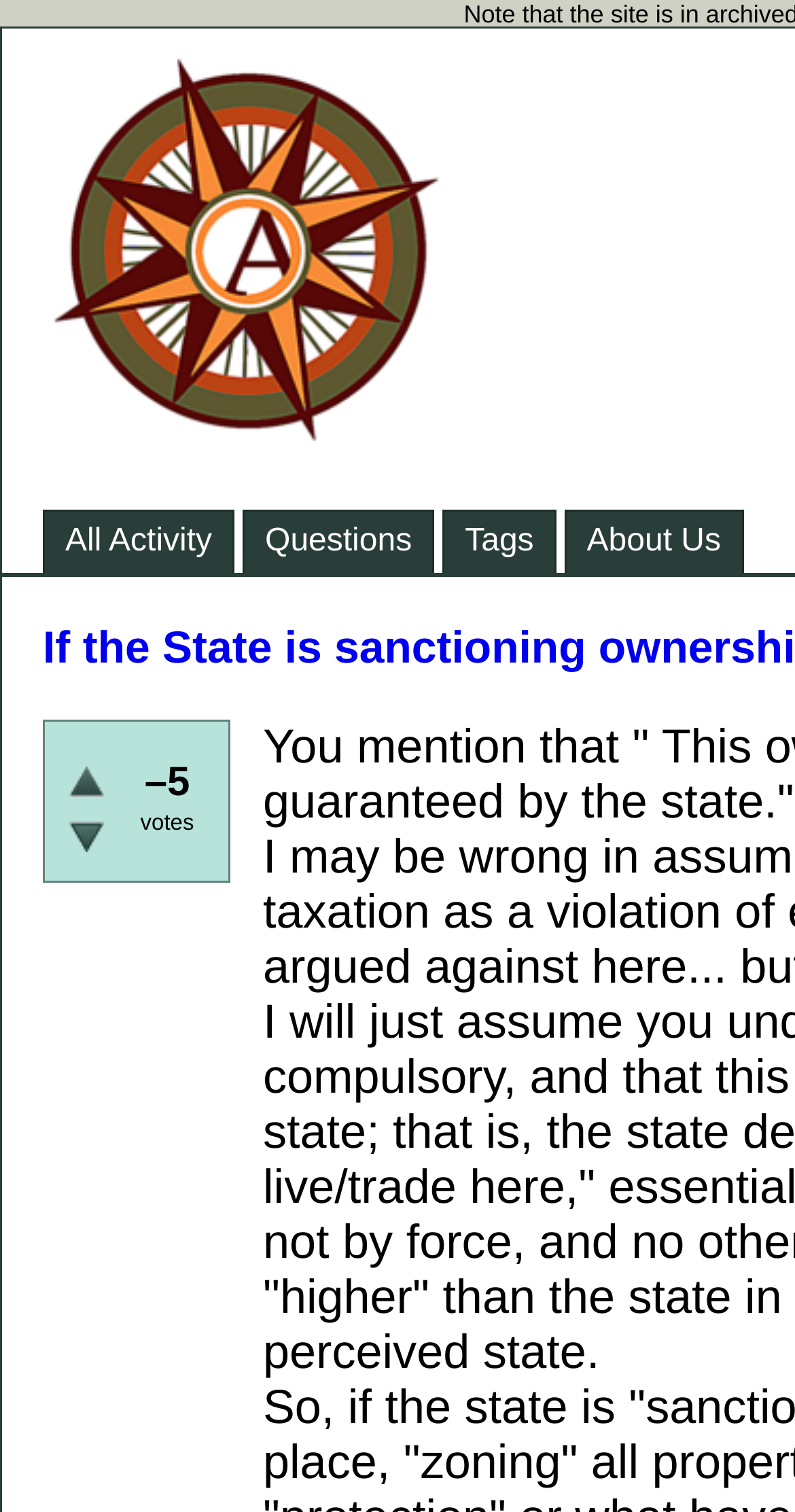What are the two buttons below the vote count?
Please answer the question as detailed as possible.

The two buttons below the vote count are '+' and '-', which are likely used for voting or rating purposes.